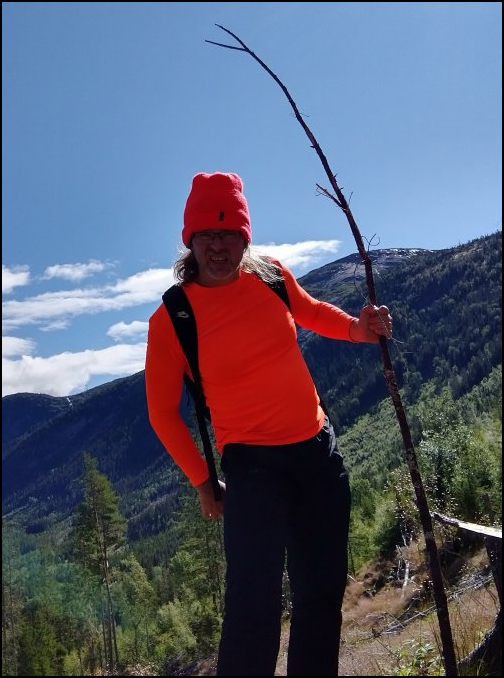Identify and describe all the elements present in the image.

In this vibrant outdoor scene, a man dressed in a vivid orange long-sleeve shirt and matching beanie stands confidently against a stunning mountainous backdrop. He's striking a playful pose with a stick in hand, embodying a sense of adventure and enthusiasm. The surrounding landscape is lush and green, hinting at a picturesque day for exploring nature. The clear blue sky provides a bright contrast to the rich hues of the forested hills, emphasizing the spirit of summer and the joy of being in the great outdoors. This image captures not just a moment in time, but also a celebration of personal expression and the boldness of embracing one's individuality.